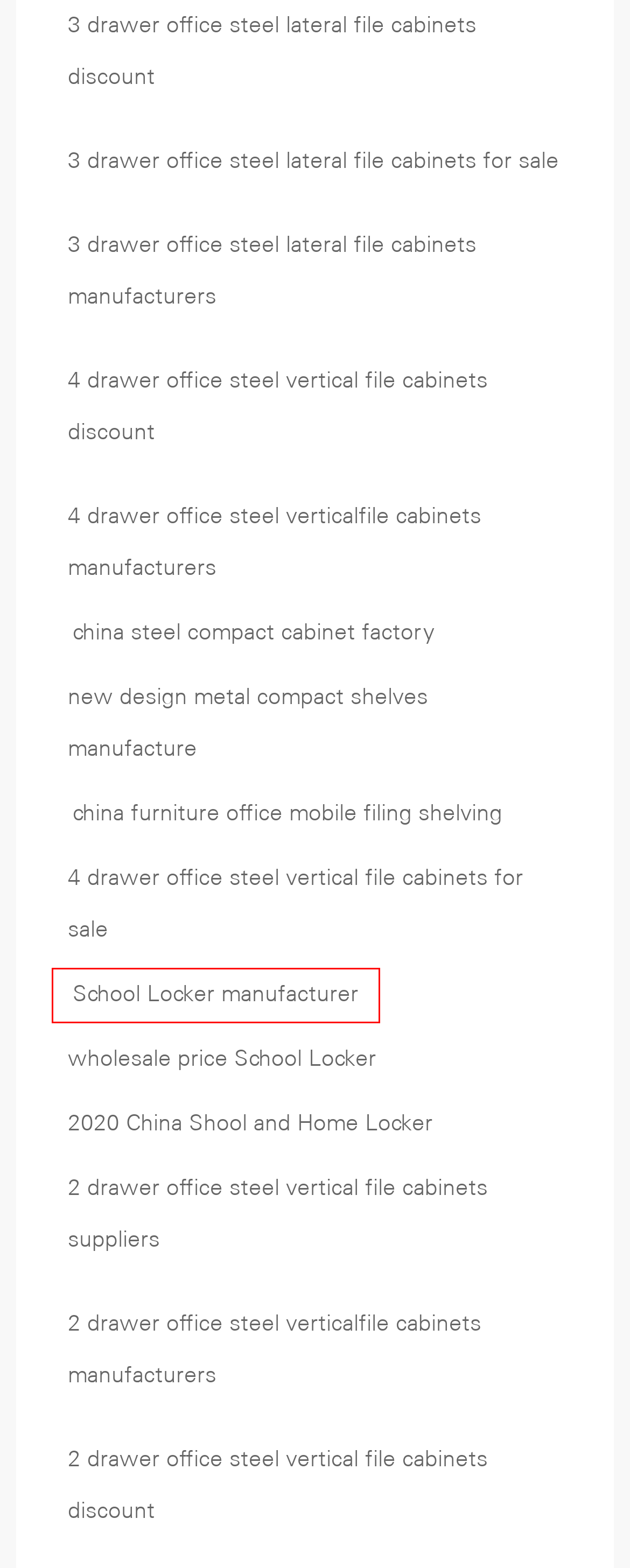With the provided screenshot showing a webpage and a red bounding box, determine which webpage description best fits the new page that appears after clicking the element inside the red box. Here are the options:
A. School Locker manufacturer-DBin Office Furniture
B. wholesale price School Locker-DBin Office Furniture
C. 3 drawer office steel lateral file cabinets discount-DBin Office Furniture
D. 2 drawer office steel verticalfile cabinets manufacturers-DBin Office Furniture
E. 4 drawer office steel vertical file cabinets for sale-DBin Office Furniture
F. new design metal compact shelves manufacture-DBin Office Furniture
G. 2 drawer office steel vertical file cabinets discount-DBin Office Furniture
H. 2020 China Shool and Home Locker-DBin Office Furniture

A